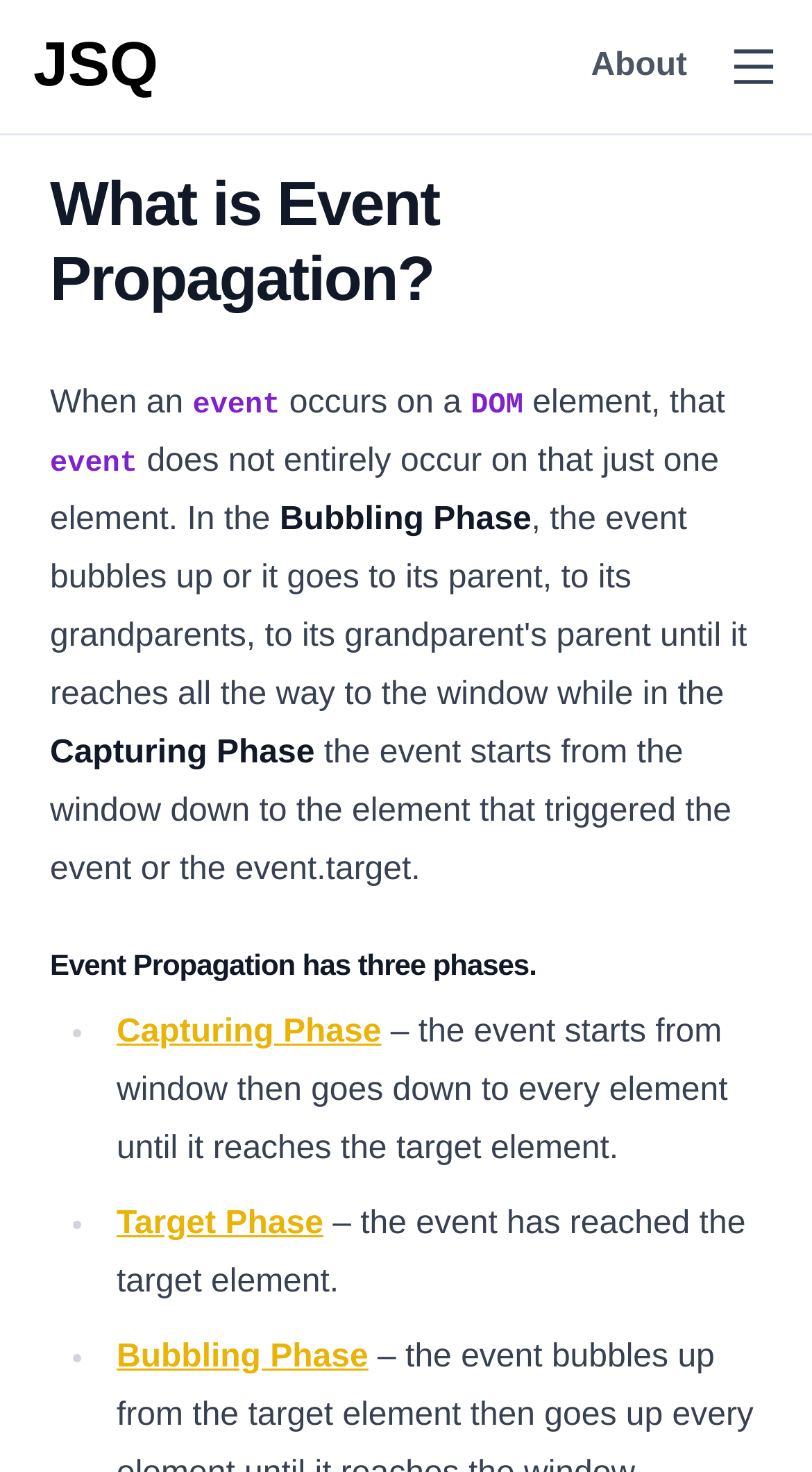Explain the features and main sections of the webpage comprehensively.

This webpage is a collection of questions and posts related to JavaScript and Frontend development. At the top left, there is a link to "JSQ" and a link to "Back to homepage". On the top right, there is a link to "About" and a button labeled "Menu" with an accompanying image. 

Below the menu button, there is a heading that reads "What is Event Propagation?" followed by a series of paragraphs explaining the concept. The text is divided into several sections, with headings and static text describing the different phases of event propagation, including the Capturing Phase, Target Phase, and Bubbling Phase. 

There are three list markers, each followed by a link to one of the phases and a brief description of what happens during that phase. The links to the phases are "Capturing Phase", "Target Phase", and "Bubbling Phase". The descriptions provide more details about how events are handled during each phase.